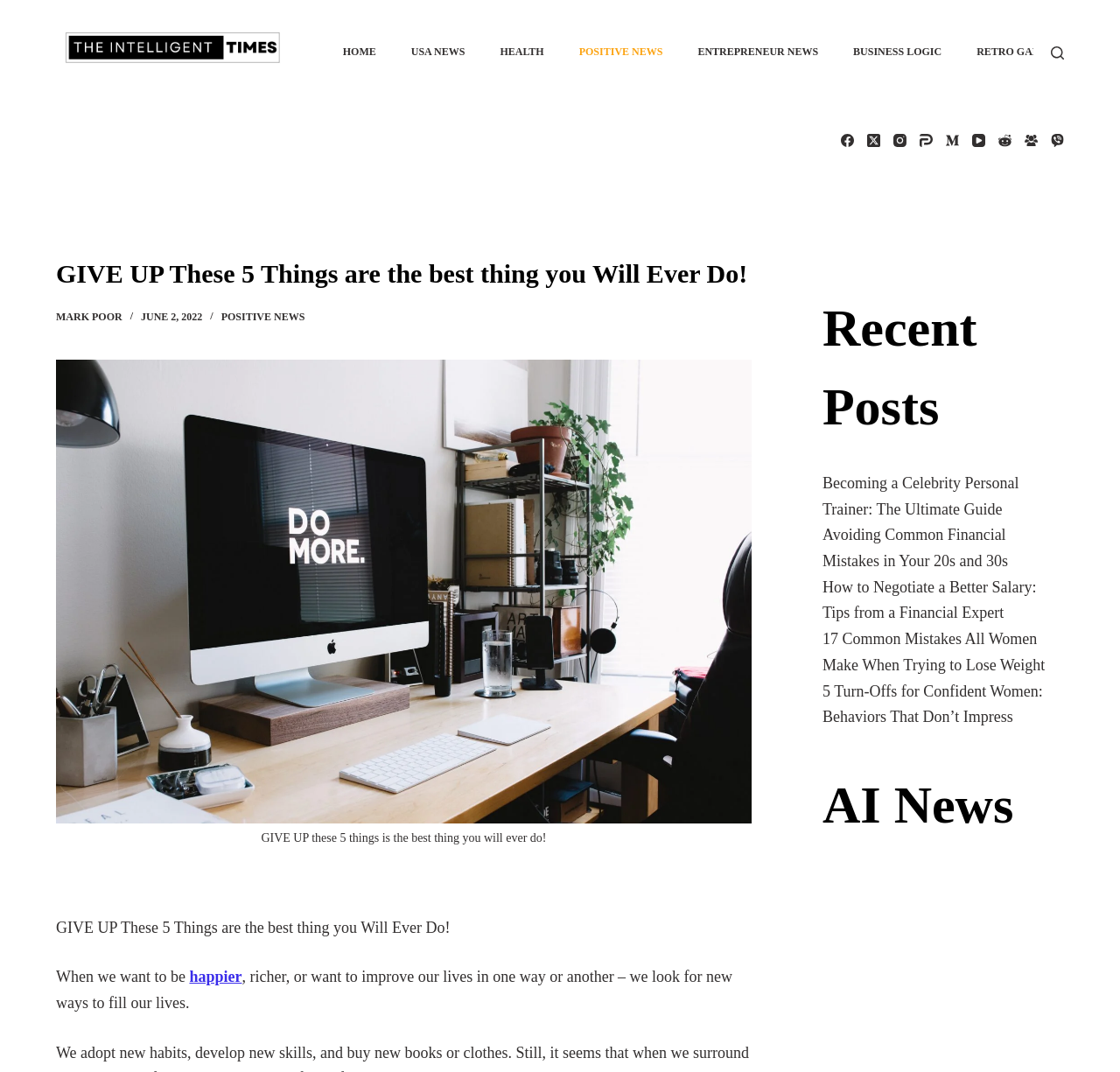Identify the bounding box coordinates of the clickable region required to complete the instruction: "Click on the 'HOME' menu item". The coordinates should be given as four float numbers within the range of 0 and 1, i.e., [left, top, right, bottom].

[0.29, 0.0, 0.351, 0.098]